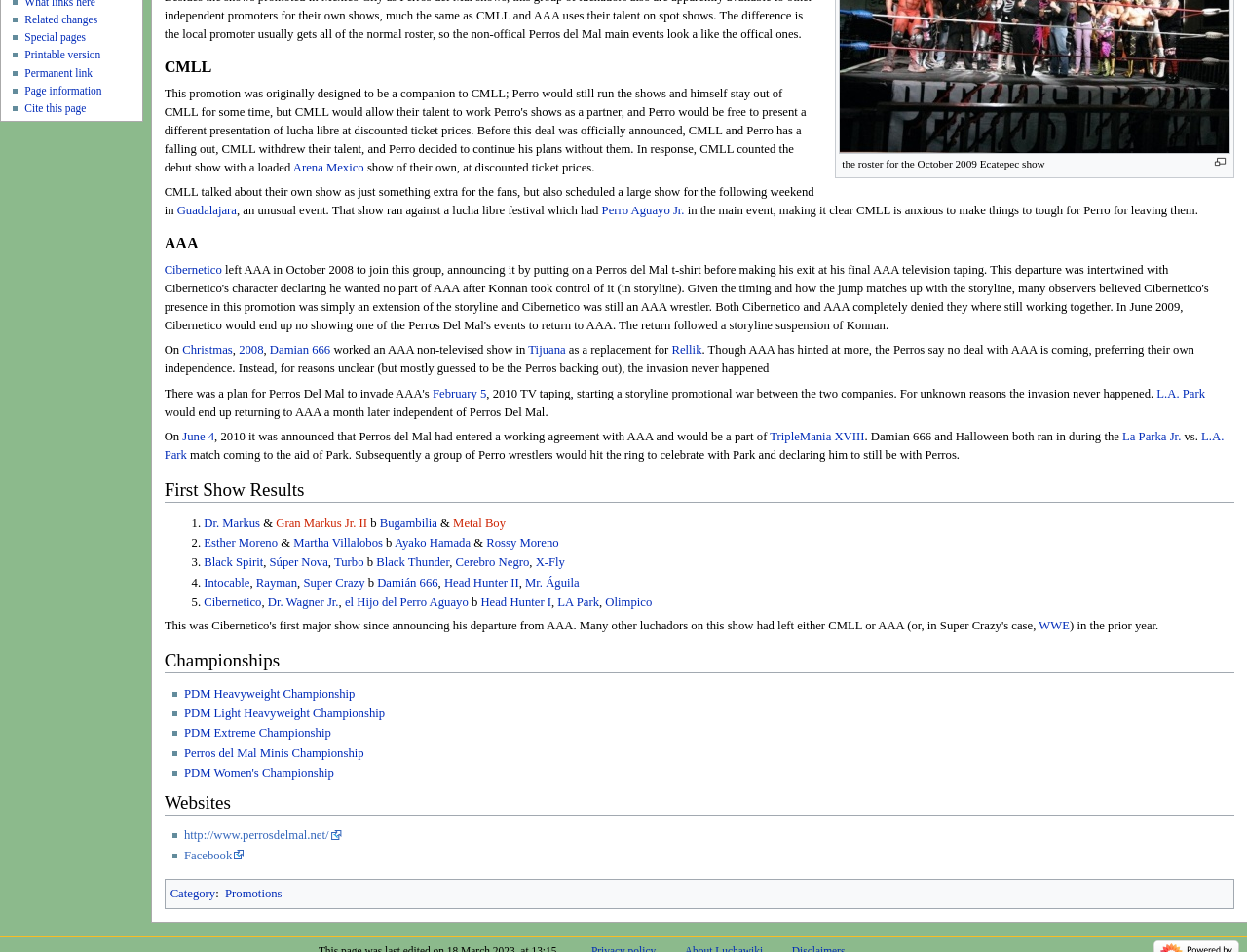Please determine the bounding box coordinates for the UI element described here. Use the format (top-left x, top-left y, bottom-right x, bottom-right y) with values bounded between 0 and 1: PDM Light Heavyweight Championship

[0.148, 0.742, 0.309, 0.756]